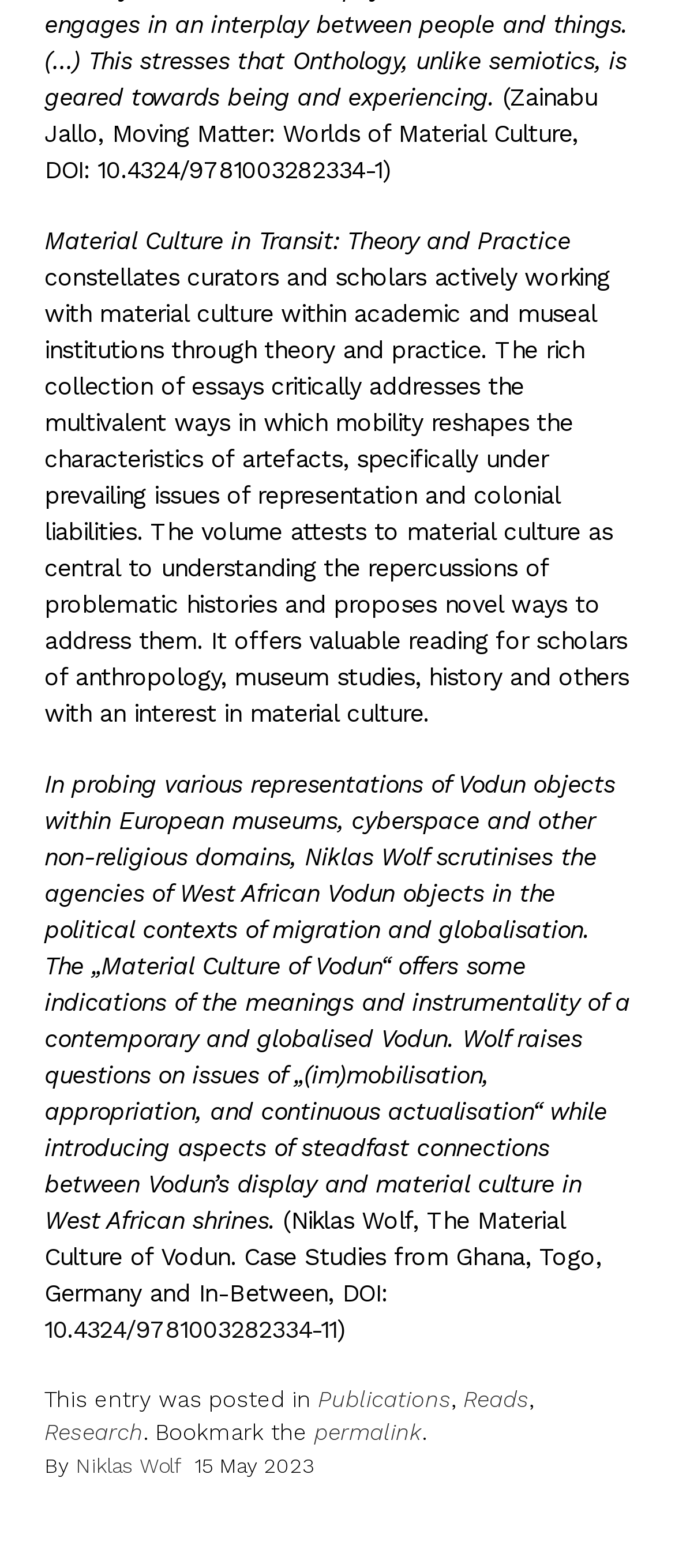Show the bounding box coordinates for the HTML element as described: "Research".

[0.066, 0.905, 0.212, 0.922]